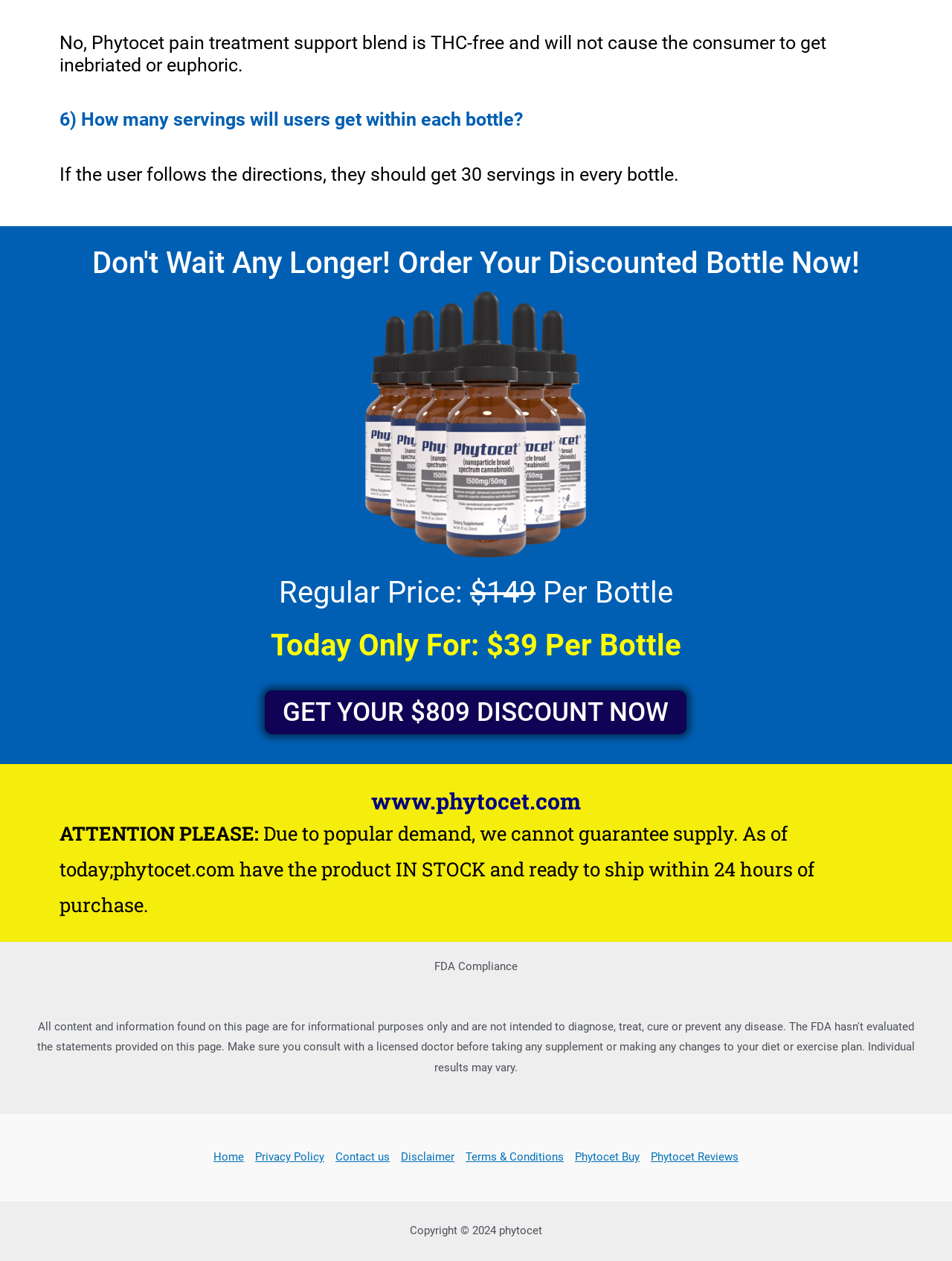Pinpoint the bounding box coordinates of the clickable element to carry out the following instruction: "Click the 'Phytocet Reviews' link."

[0.678, 0.91, 0.776, 0.926]